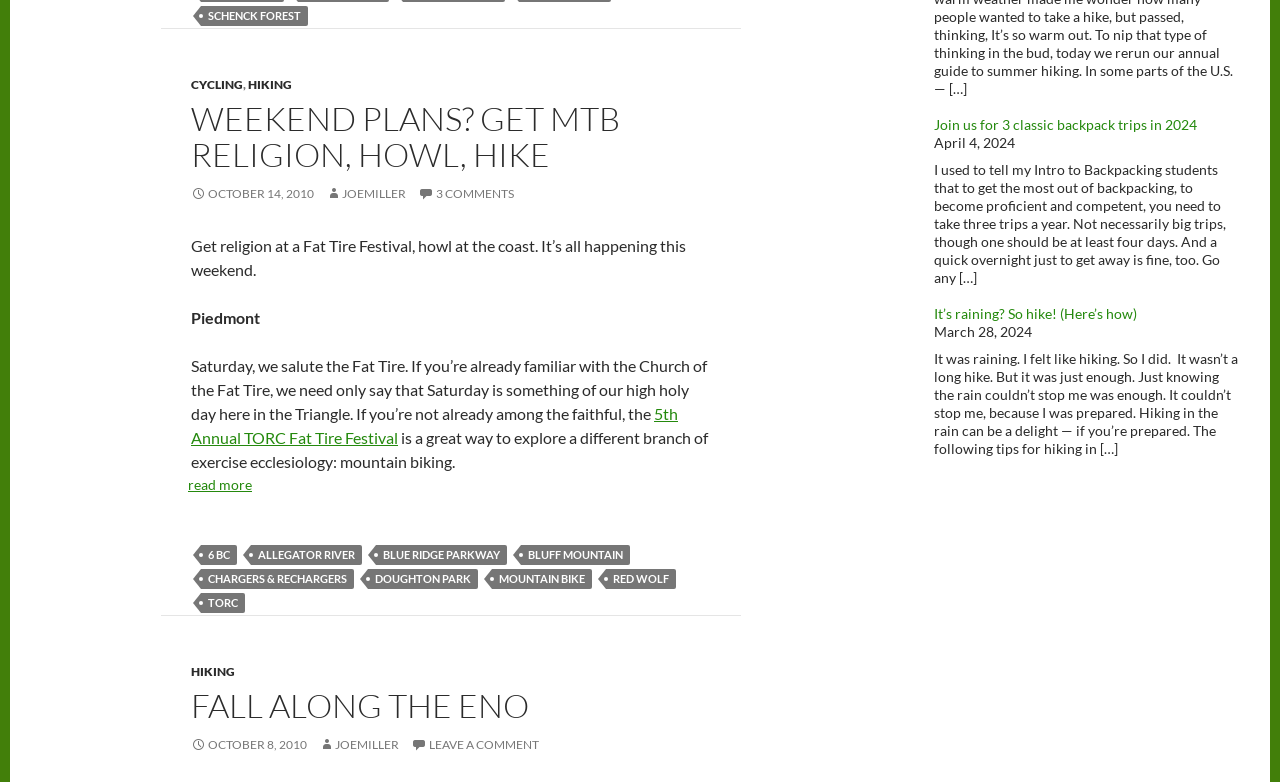Bounding box coordinates must be specified in the format (top-left x, top-left y, bottom-right x, bottom-right y). All values should be floating point numbers between 0 and 1. What are the bounding box coordinates of the UI element described as: Fall along the Eno

[0.149, 0.876, 0.413, 0.928]